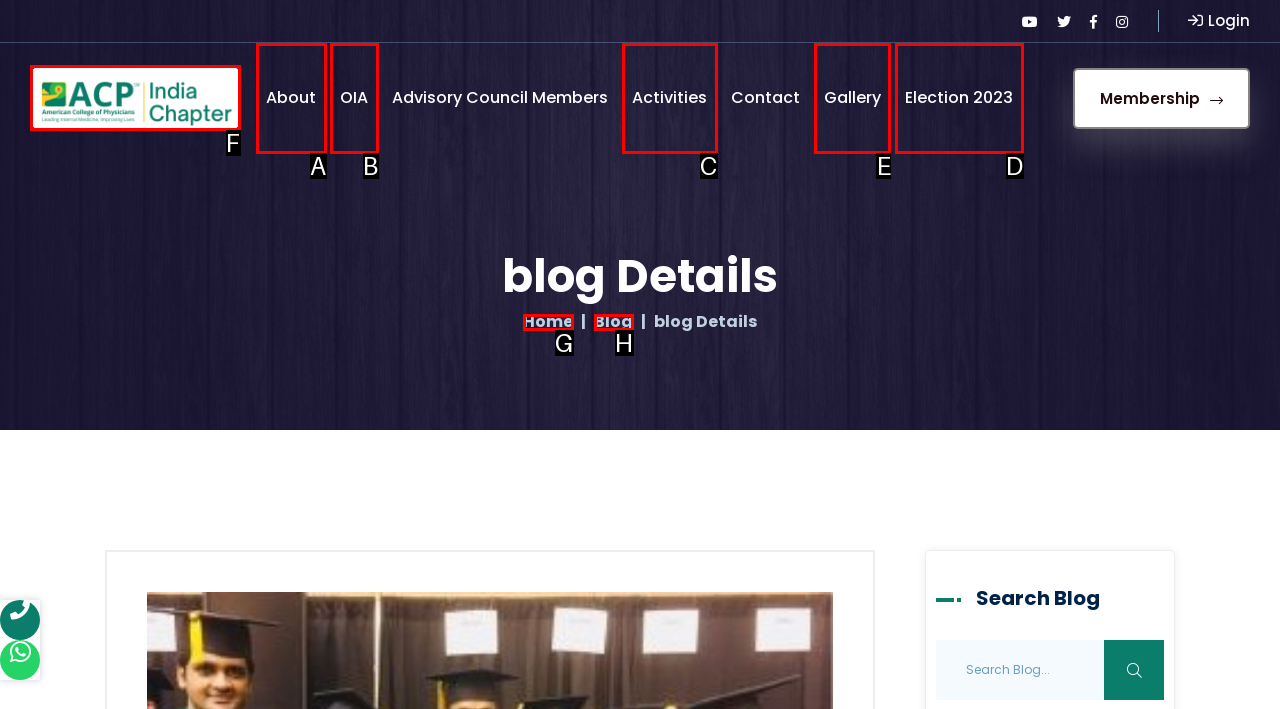Determine which option you need to click to execute the following task: View the gallery. Provide your answer as a single letter.

E